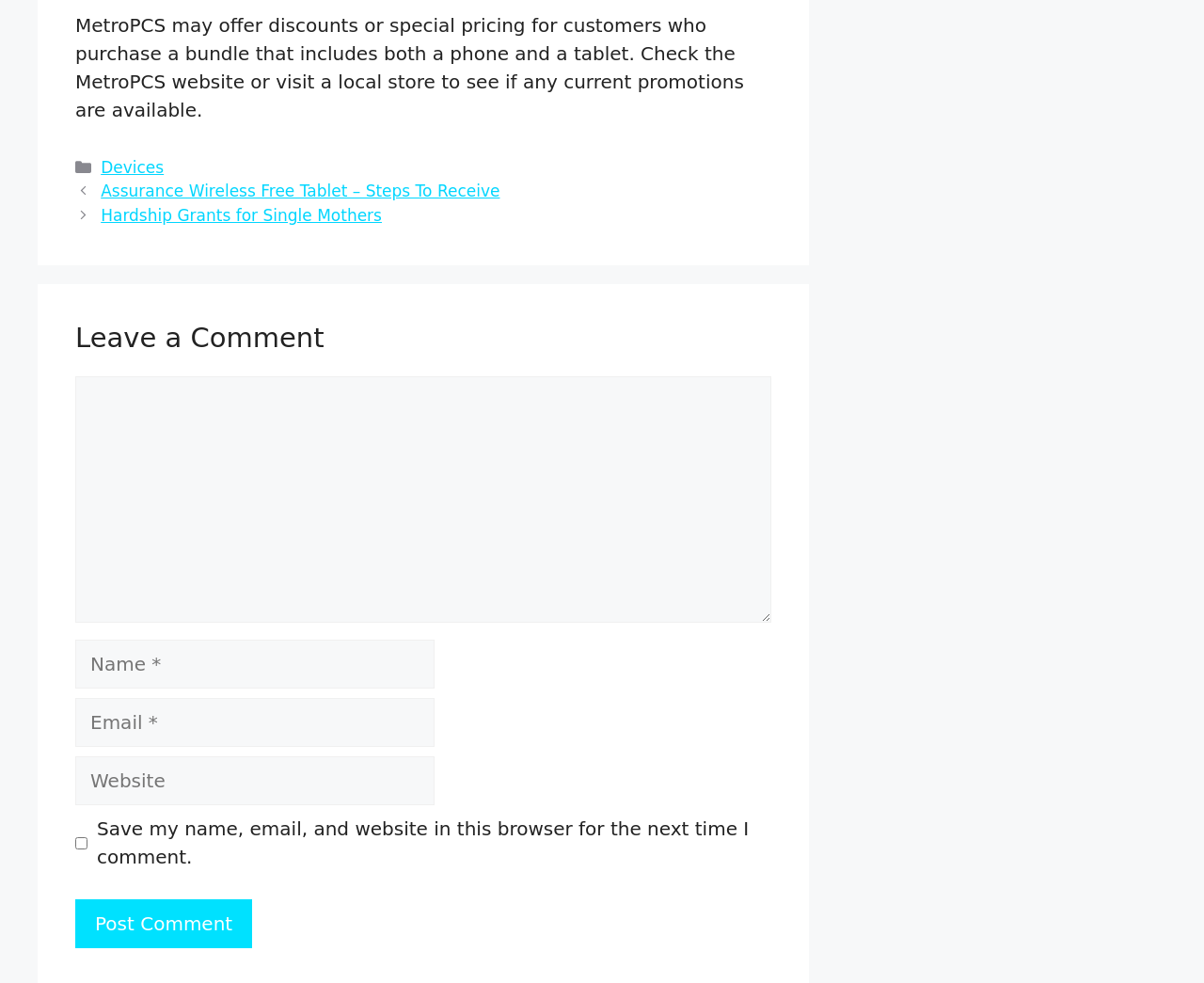Please identify the bounding box coordinates of the element that needs to be clicked to execute the following command: "Click the 'Assurance Wireless Free Tablet – Steps To Receive' link". Provide the bounding box using four float numbers between 0 and 1, formatted as [left, top, right, bottom].

[0.084, 0.185, 0.415, 0.204]